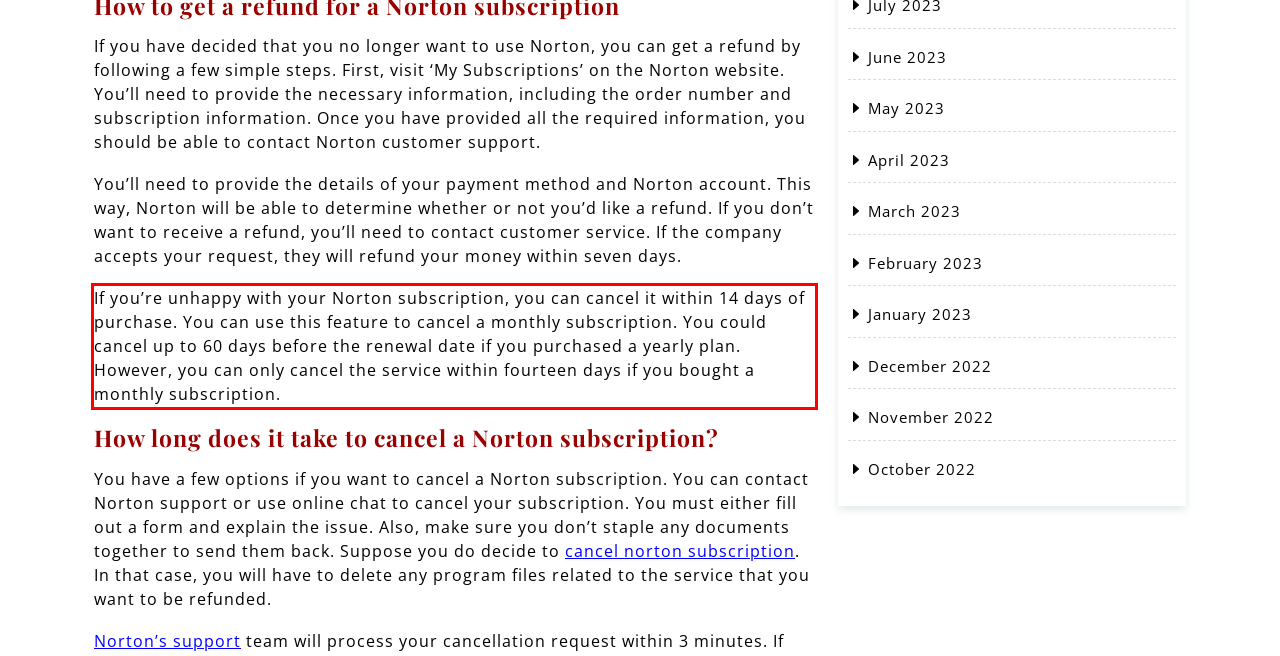Please use OCR to extract the text content from the red bounding box in the provided webpage screenshot.

If you’re unhappy with your Norton subscription, you can cancel it within 14 days of purchase. You can use this feature to cancel a monthly subscription. You could cancel up to 60 days before the renewal date if you purchased a yearly plan. However, you can only cancel the service within fourteen days if you bought a monthly subscription.